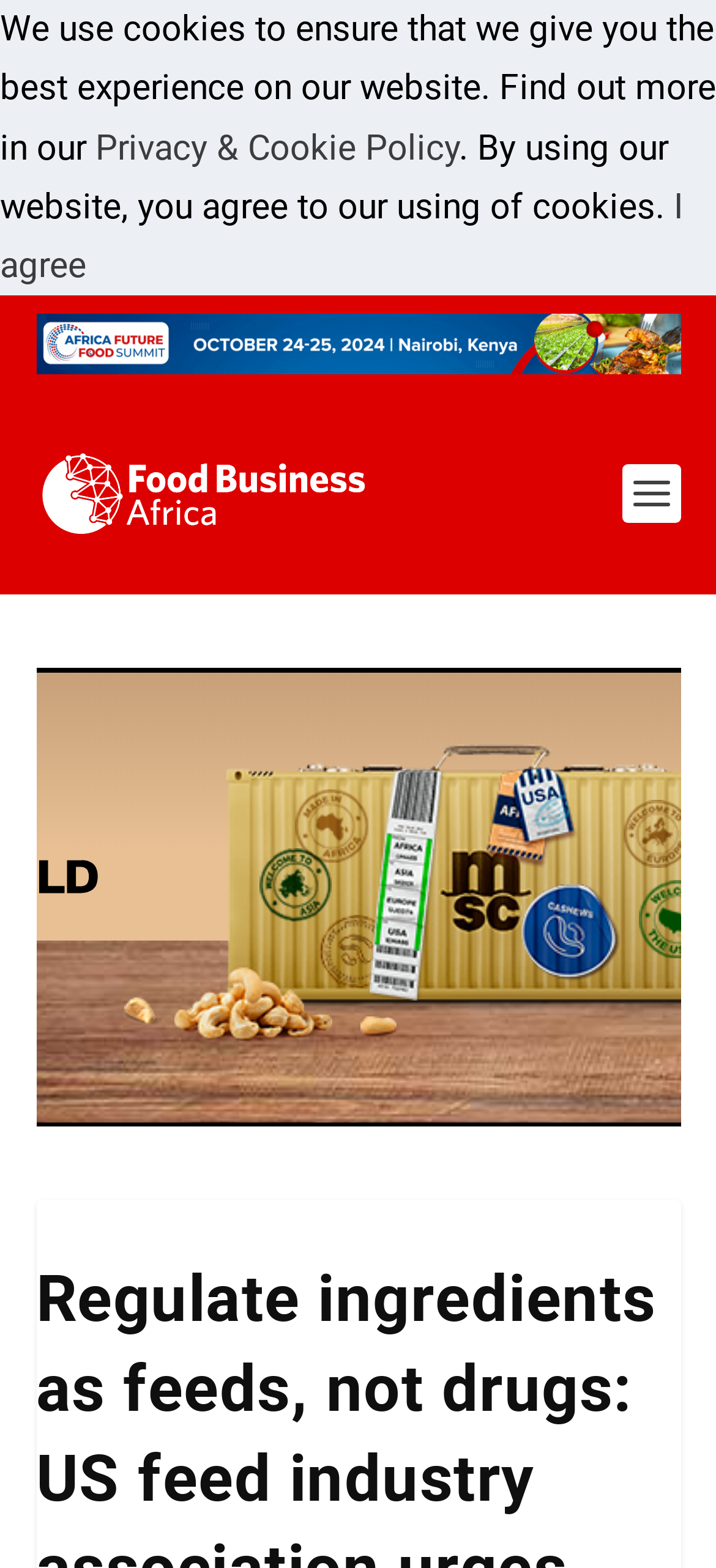Please give a succinct answer using a single word or phrase:
What can users find out more about?

Privacy & Cookie Policy